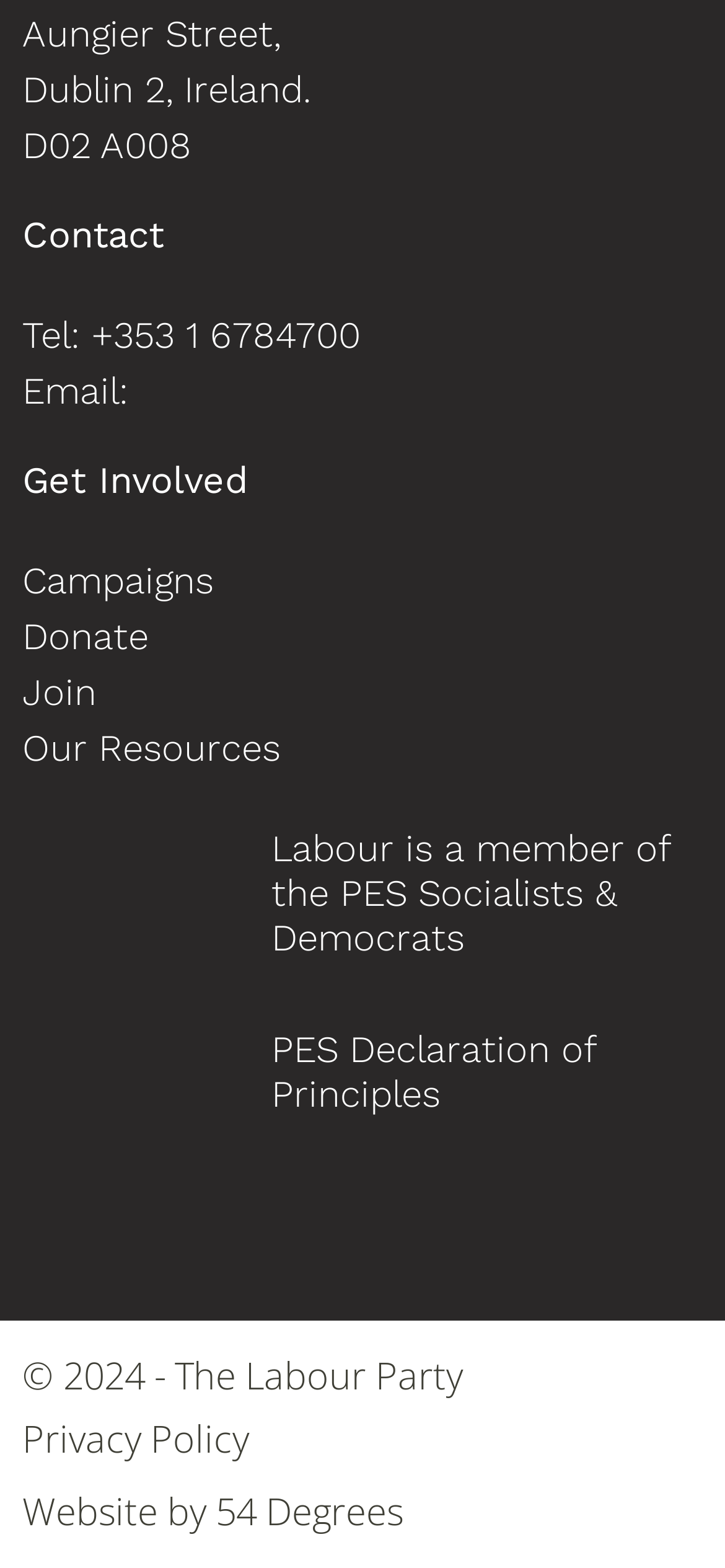Refer to the screenshot and give an in-depth answer to this question: What is the Labour Party's affiliation?

I found the affiliation by looking at the static text element that mentions the Labour Party's membership in the PES Socialists & Democrats group.